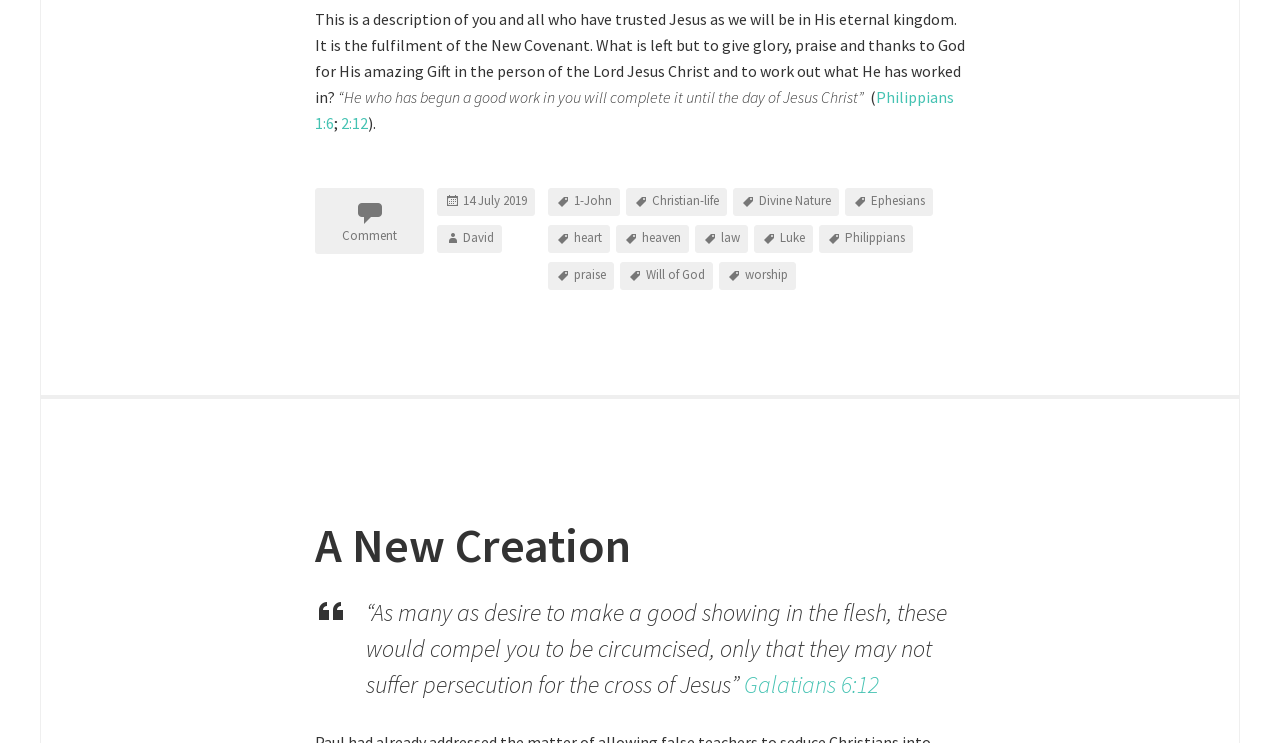Identify the bounding box for the described UI element: "Galatians 6:12".

[0.581, 0.9, 0.687, 0.942]